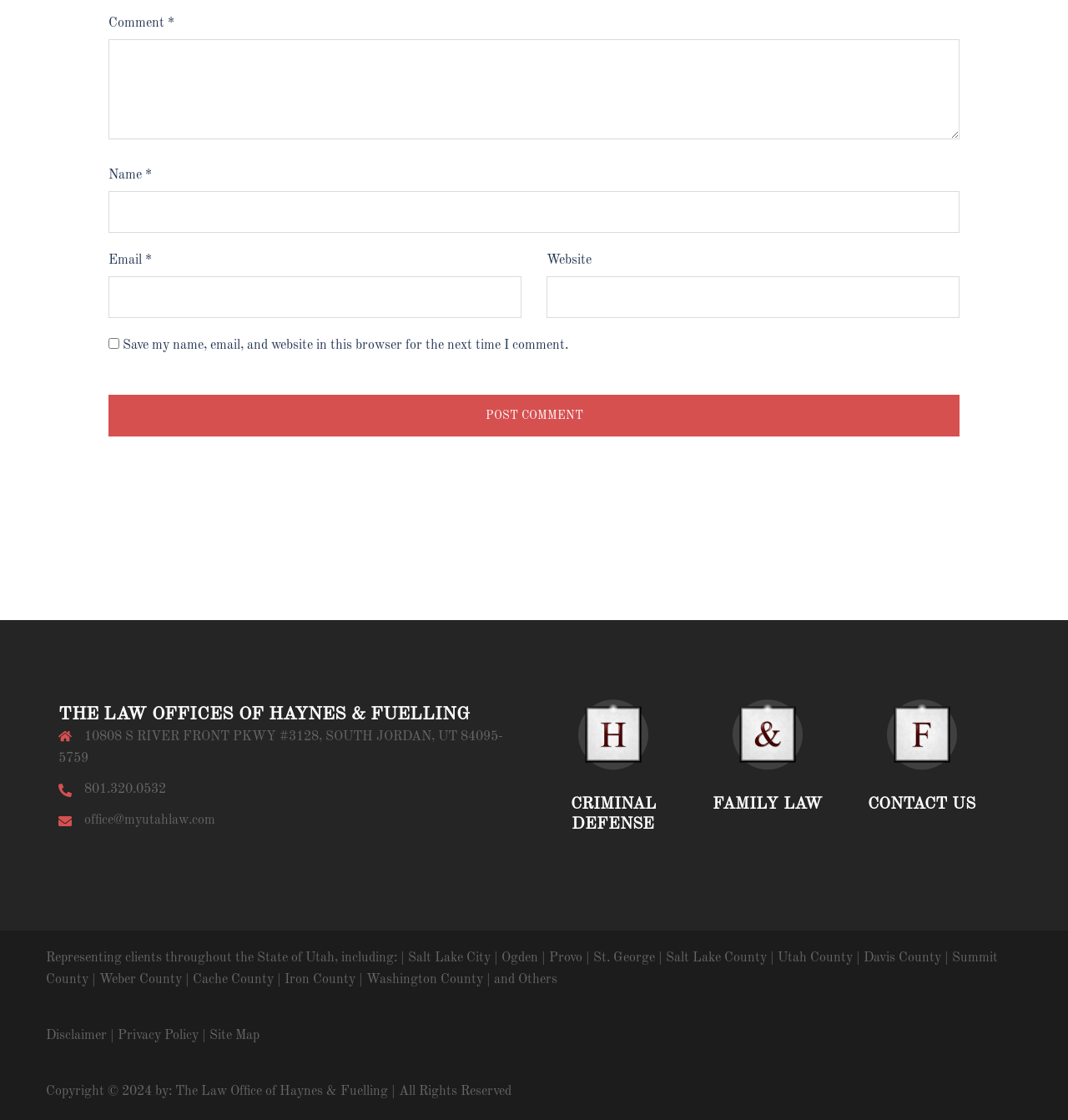Find the bounding box coordinates of the element you need to click on to perform this action: 'View reviews'. The coordinates should be represented by four float values between 0 and 1, in the format [left, top, right, bottom].

None